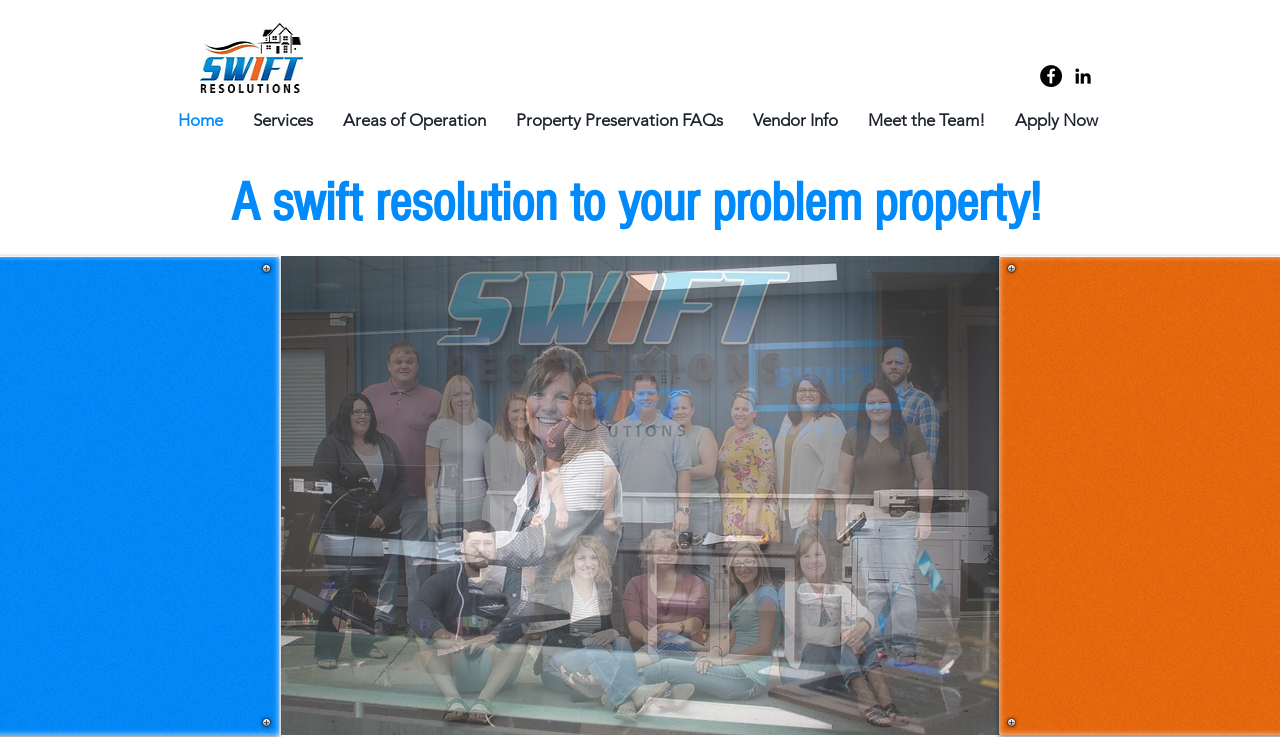Using the webpage screenshot, find the UI element described by Services. Provide the bounding box coordinates in the format (top-left x, top-left y, bottom-right x, bottom-right y), ensuring all values are floating point numbers between 0 and 1.

[0.186, 0.129, 0.256, 0.196]